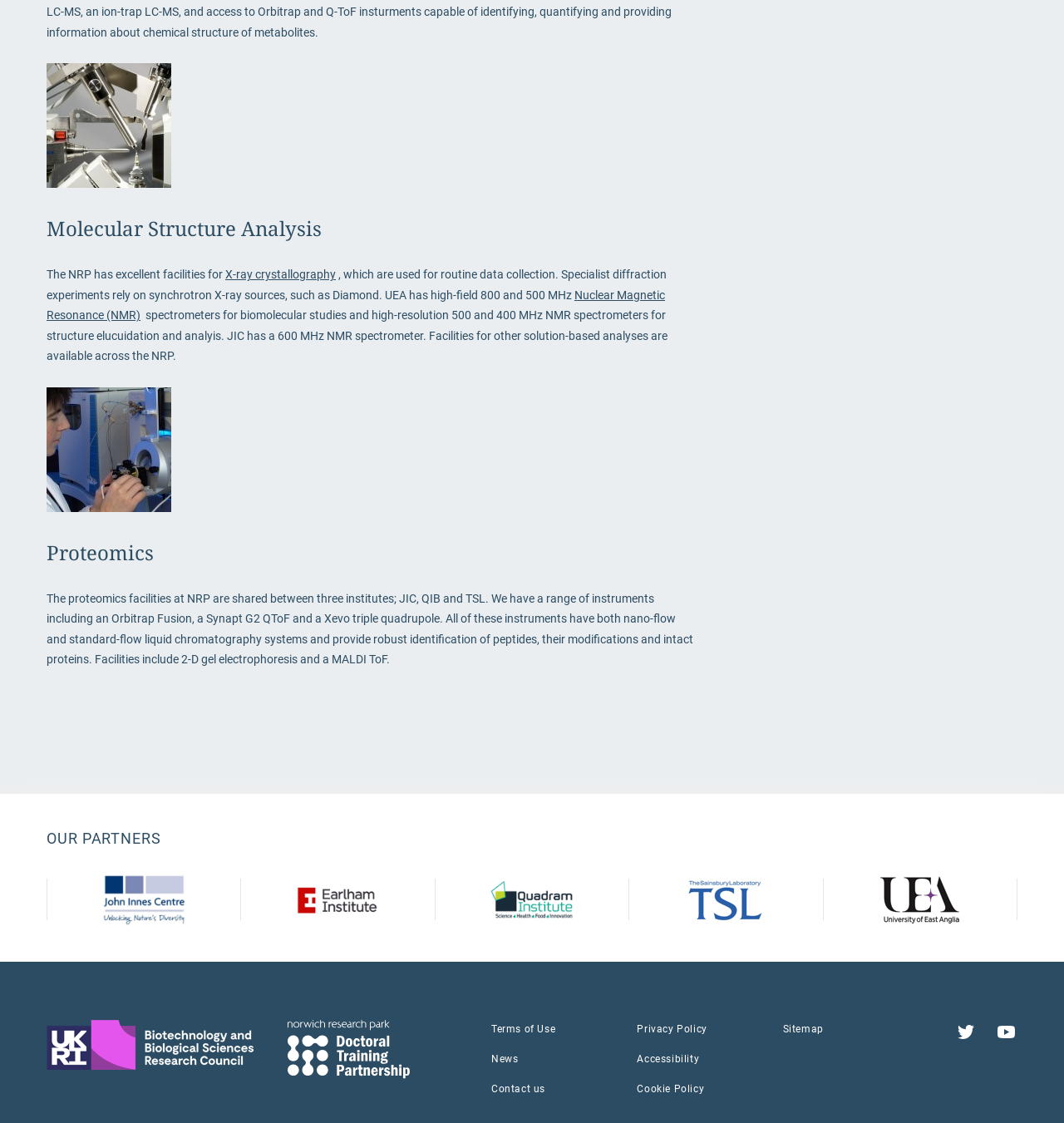Given the description: "parent_node: Website name="url"", determine the bounding box coordinates of the UI element. The coordinates should be formatted as four float numbers between 0 and 1, [left, top, right, bottom].

None